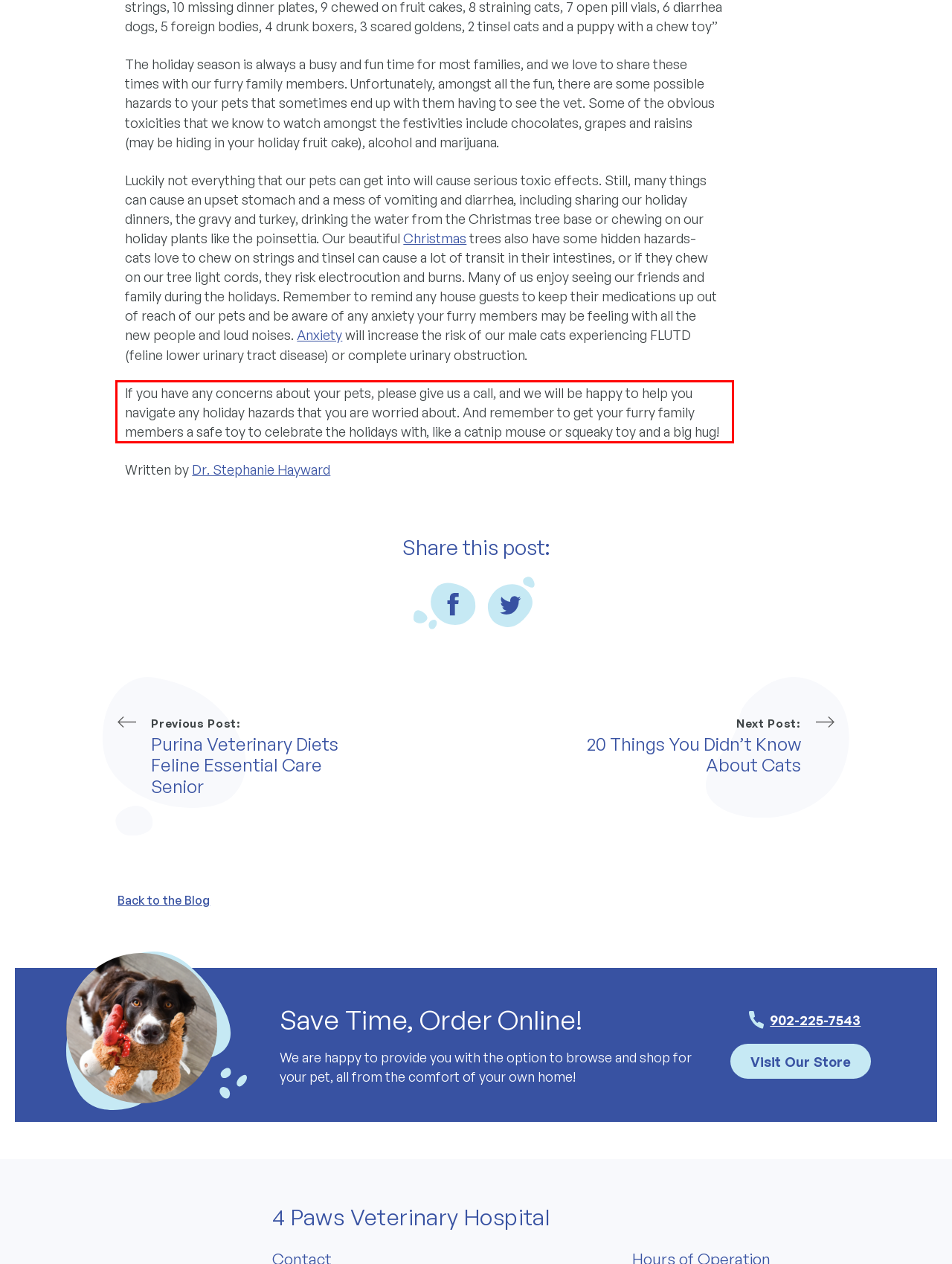Please examine the webpage screenshot containing a red bounding box and use OCR to recognize and output the text inside the red bounding box.

If you have any concerns about your pets, please give us a call, and we will be happy to help you navigate any holiday hazards that you are worried about. And remember to get your furry family members a safe toy to celebrate the holidays with, like a catnip mouse or squeaky toy and a big hug!